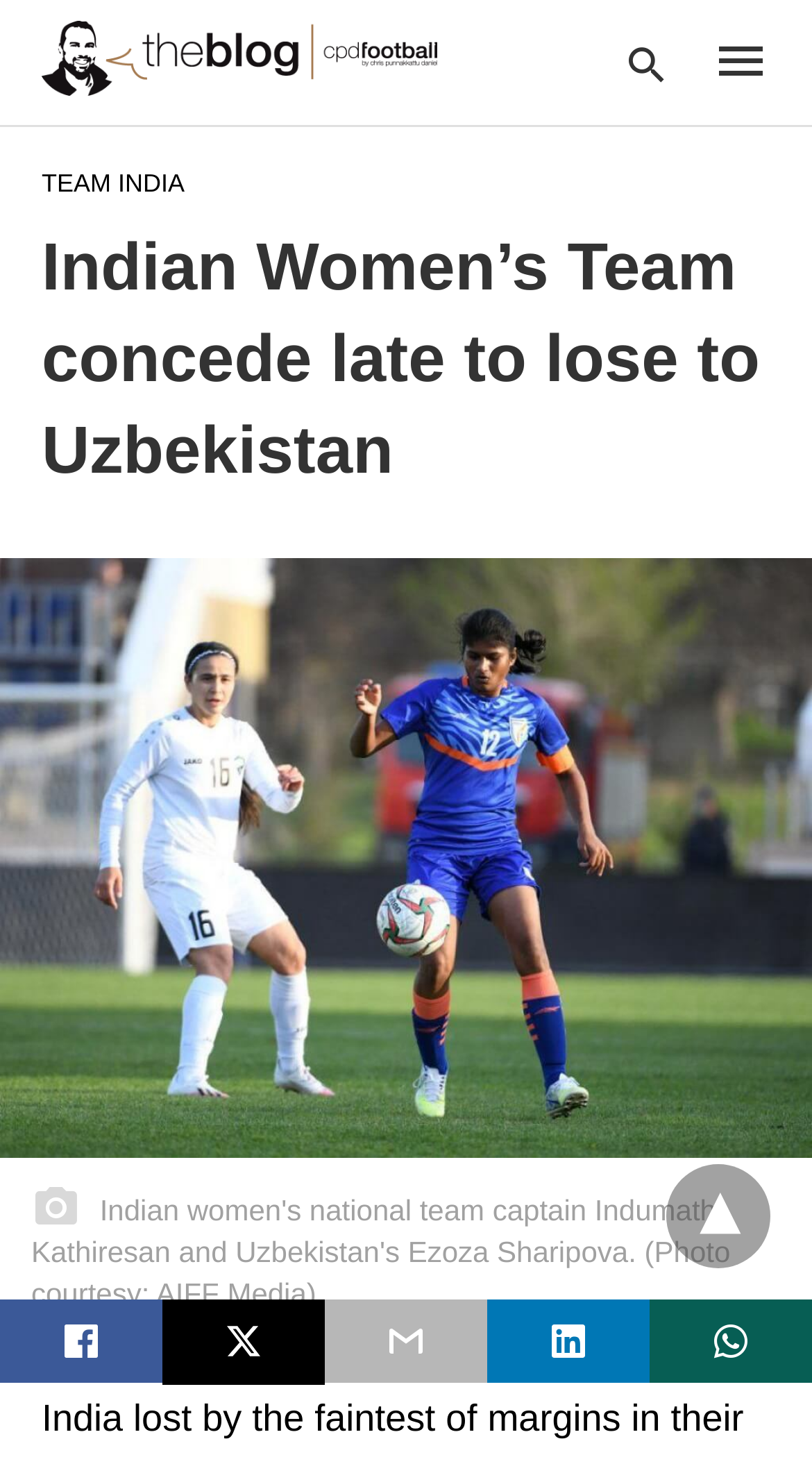Please provide the bounding box coordinates for the element that needs to be clicked to perform the following instruction: "share on twitter". The coordinates should be given as four float numbers between 0 and 1, i.e., [left, top, right, bottom].

[0.2, 0.888, 0.4, 0.946]